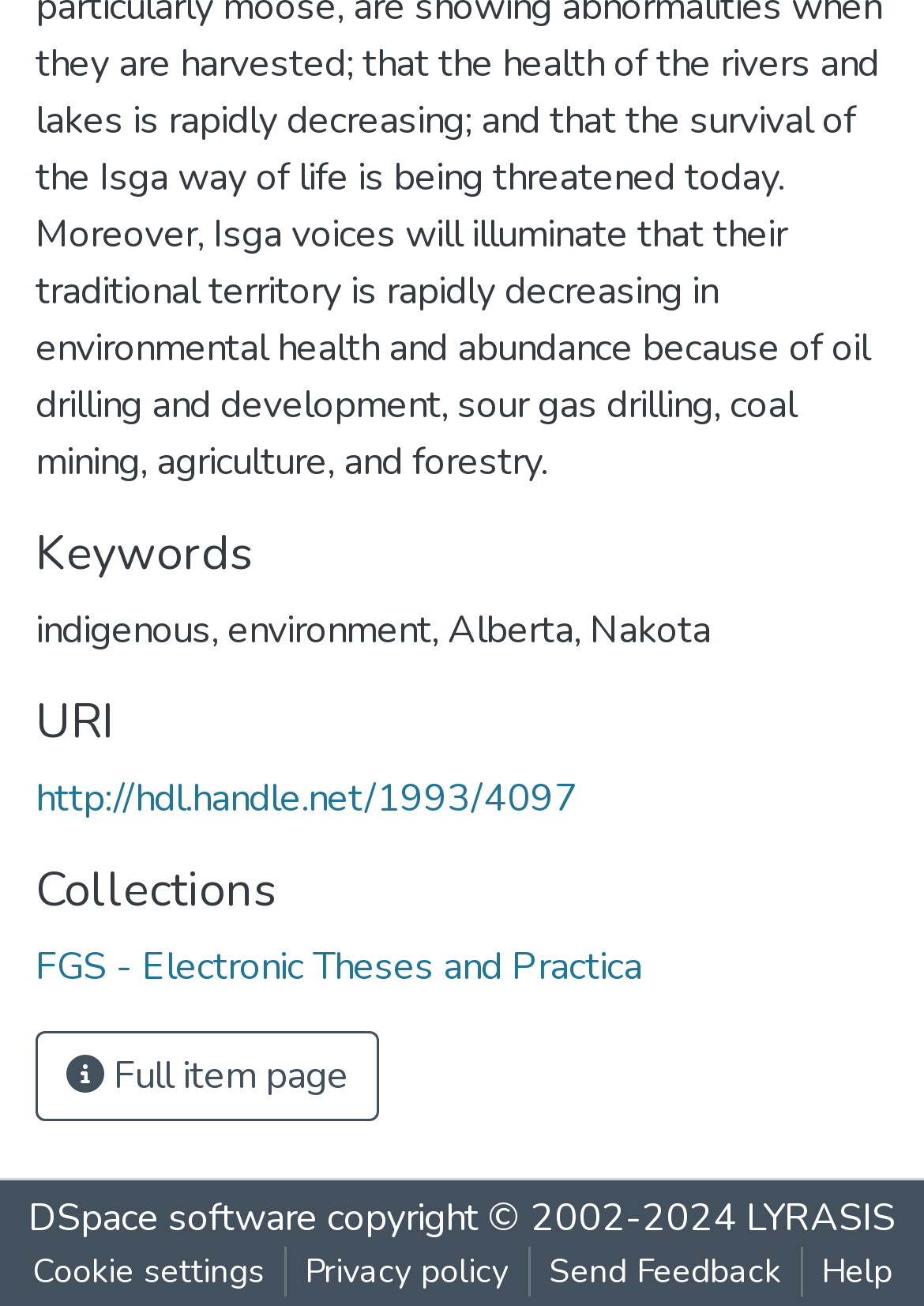Given the description Privacy policy, predict the bounding box coordinates of the UI element. Ensure the coordinates are in the format (top-left x, top-left y, bottom-right x, bottom-right y) and all values are between 0 and 1.

[0.309, 0.954, 0.571, 0.992]